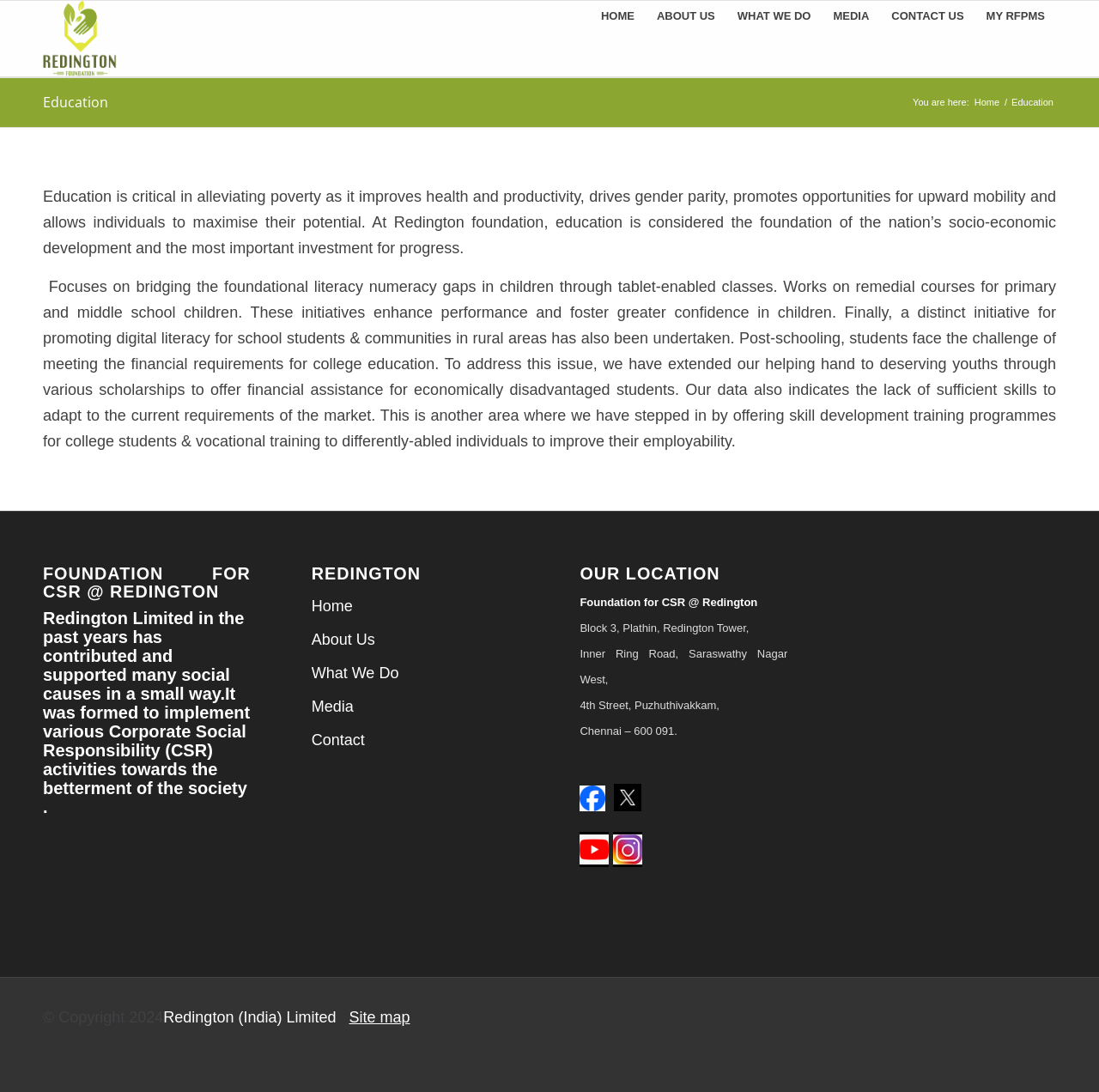Using the information in the image, give a comprehensive answer to the question: 
What is the name of the foundation?

I found the answer by looking at the top-left corner of the webpage, where the logo and the name of the foundation are displayed. The name is 'Foundation For CSR @ Redington'.